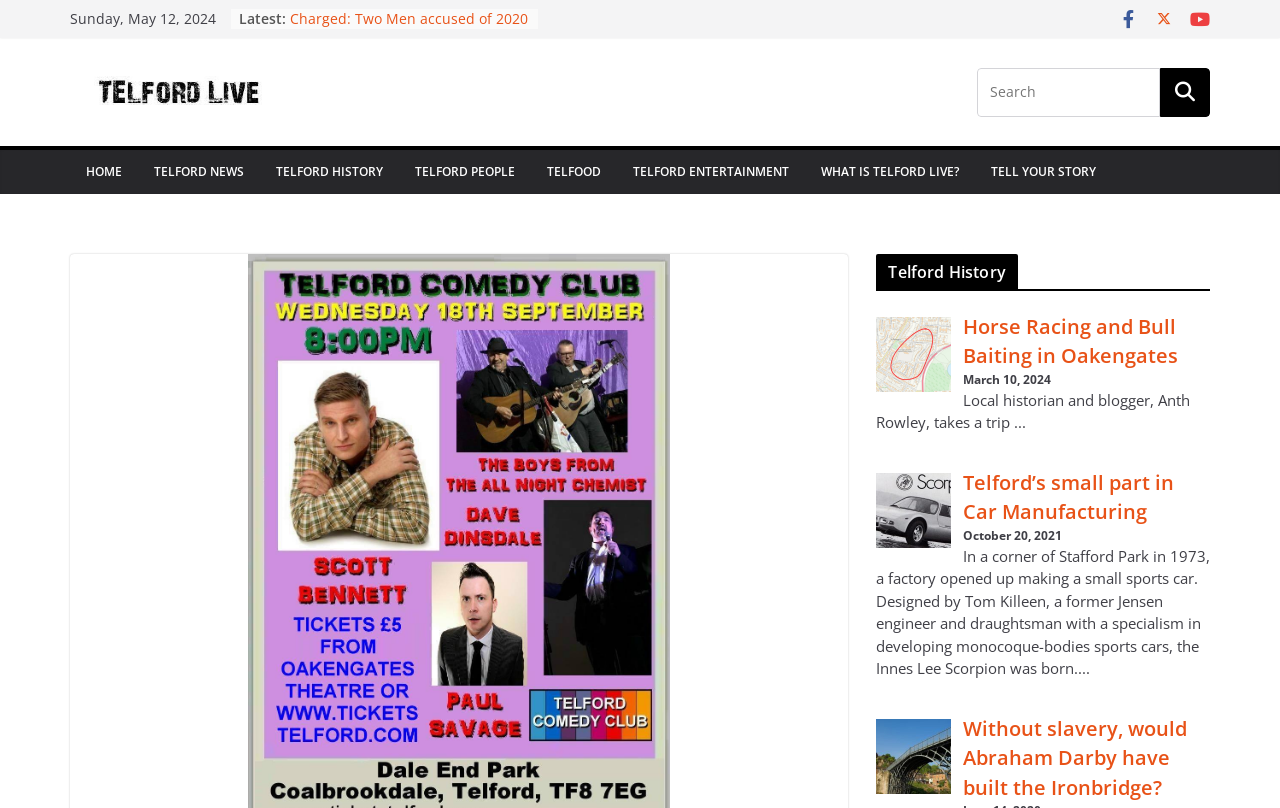Find the bounding box coordinates of the clickable area required to complete the following action: "Read the article about Horse Racing and Bull Baiting in Oakengates".

[0.752, 0.394, 0.92, 0.455]